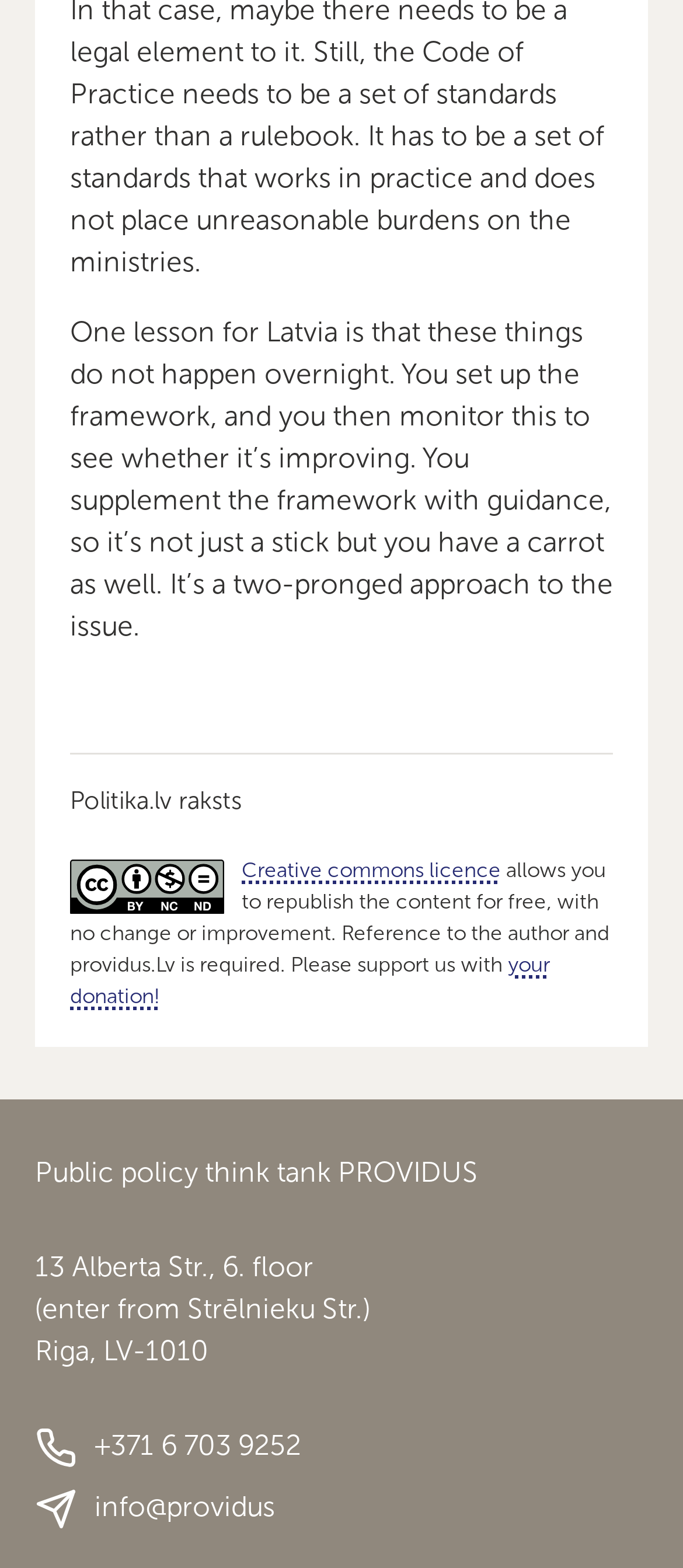Return the bounding box coordinates of the UI element that corresponds to this description: "info@providus". The coordinates must be given as four float numbers in the range of 0 and 1, [left, top, right, bottom].

[0.051, 0.948, 0.403, 0.976]